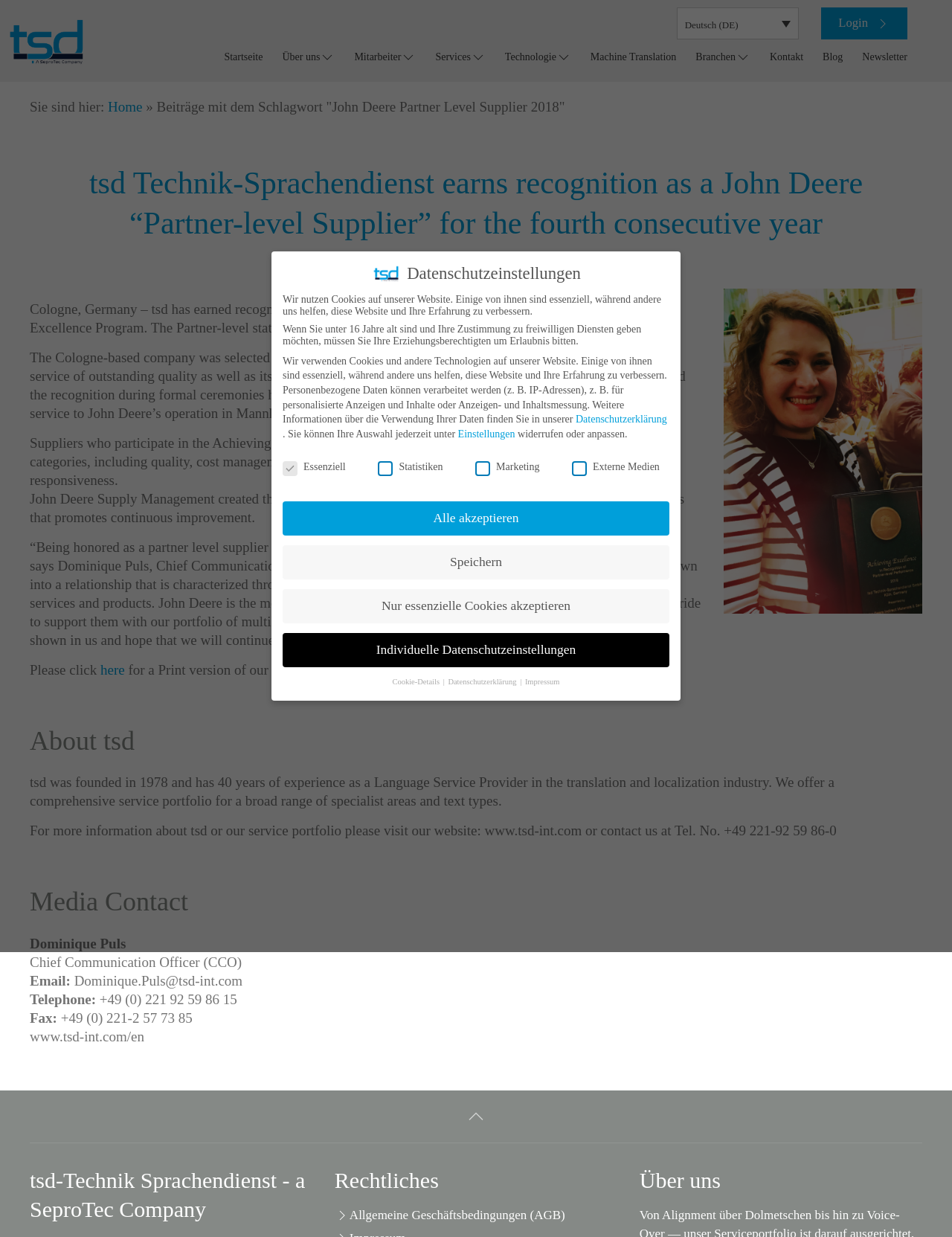For the element described, predict the bounding box coordinates as (top-left x, top-left y, bottom-right x, bottom-right y). All values should be between 0 and 1. Element description: Allgemeine Geschäftsbedingungen (AGB)

[0.351, 0.975, 0.648, 0.99]